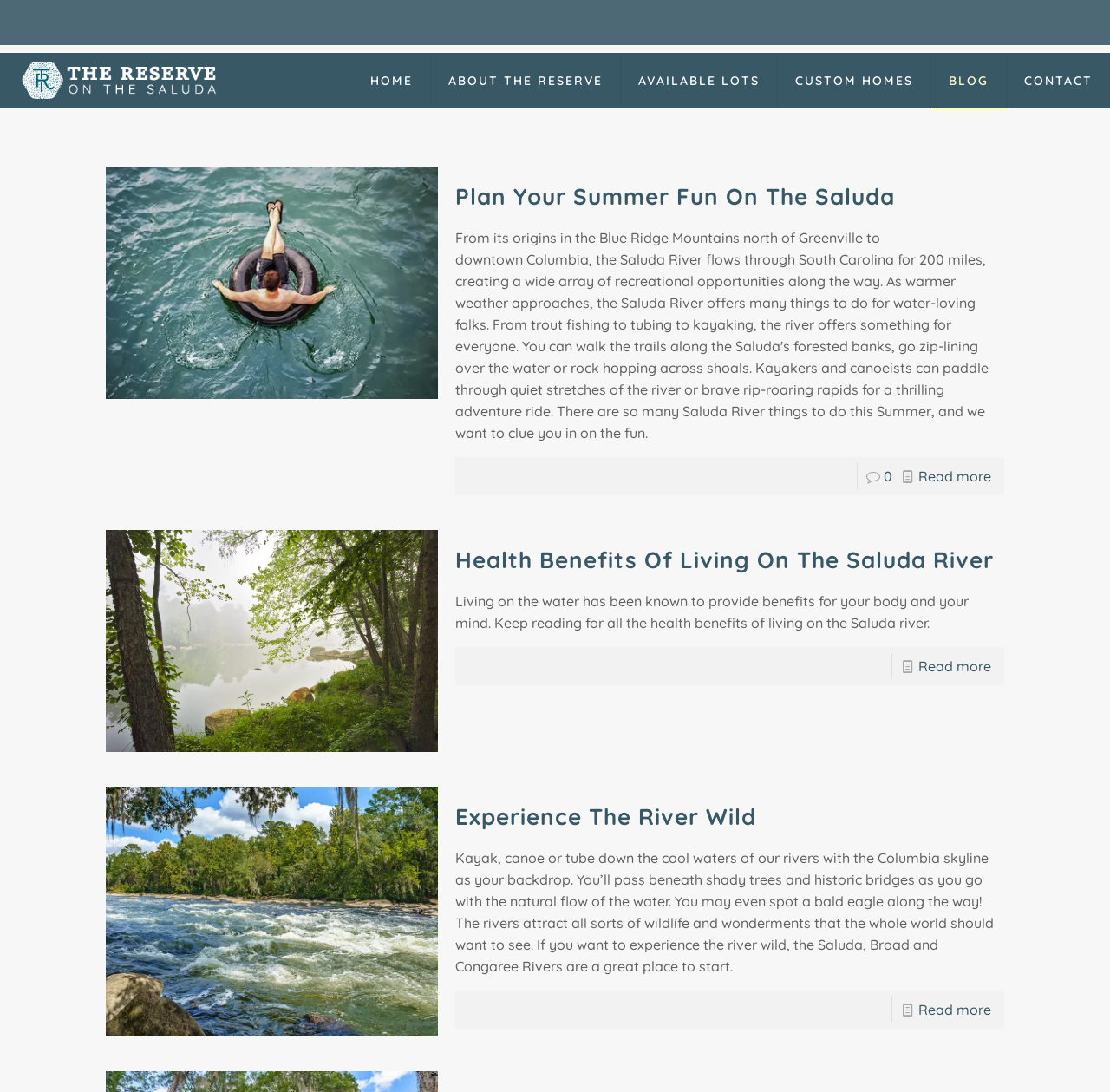What is the logo of the website?
Look at the screenshot and provide an in-depth answer.

The logo of the website is located at the top left corner of the webpage, and it is a white logo with the text 'Reserve-on-the-Saluda' written on it.